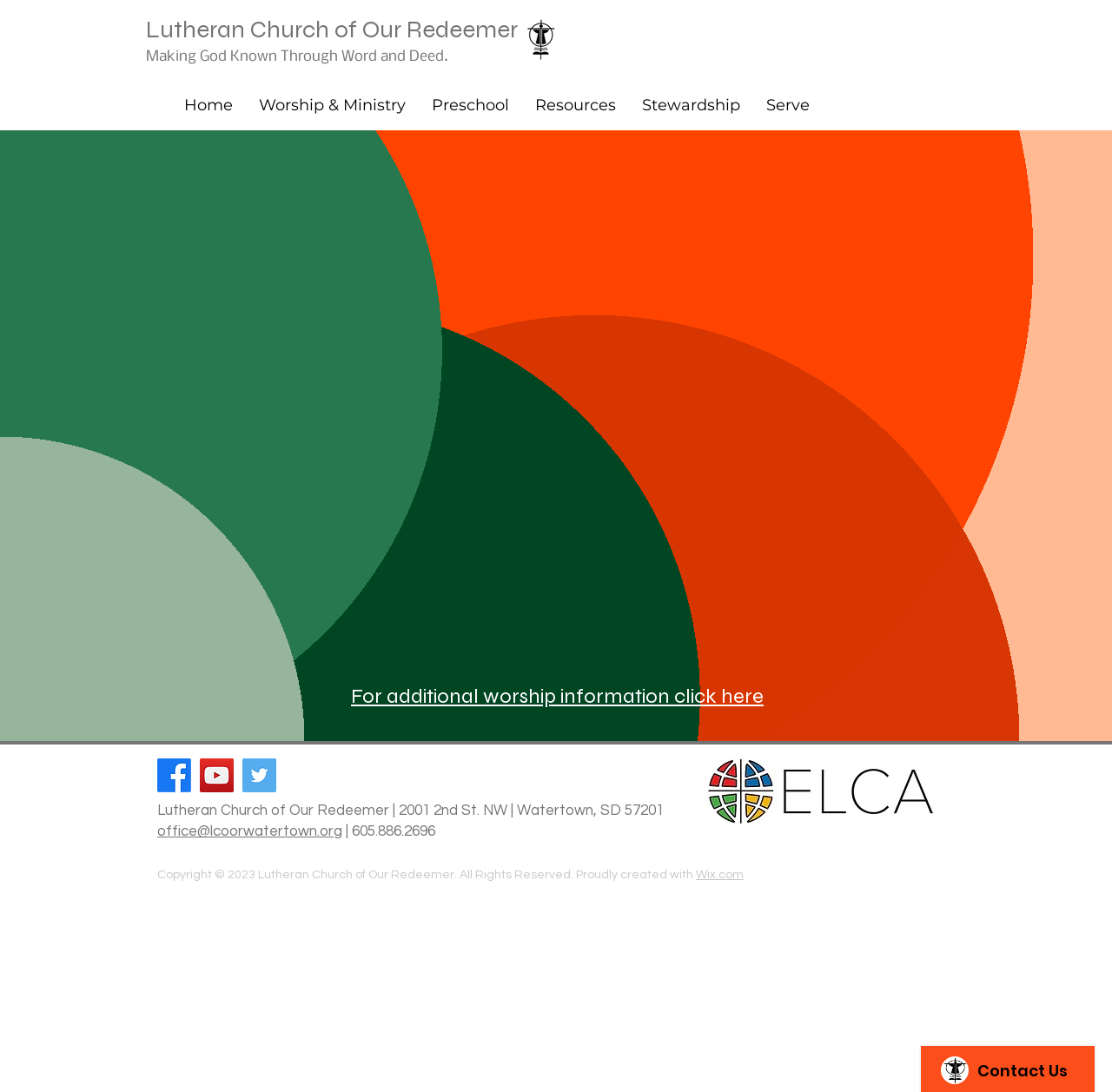What is the name of the church?
Using the image, elaborate on the answer with as much detail as possible.

I found the answer by looking at the heading element at the top of the page, which says 'Lutheran Church of Our Redeemer'. This is likely the name of the church.